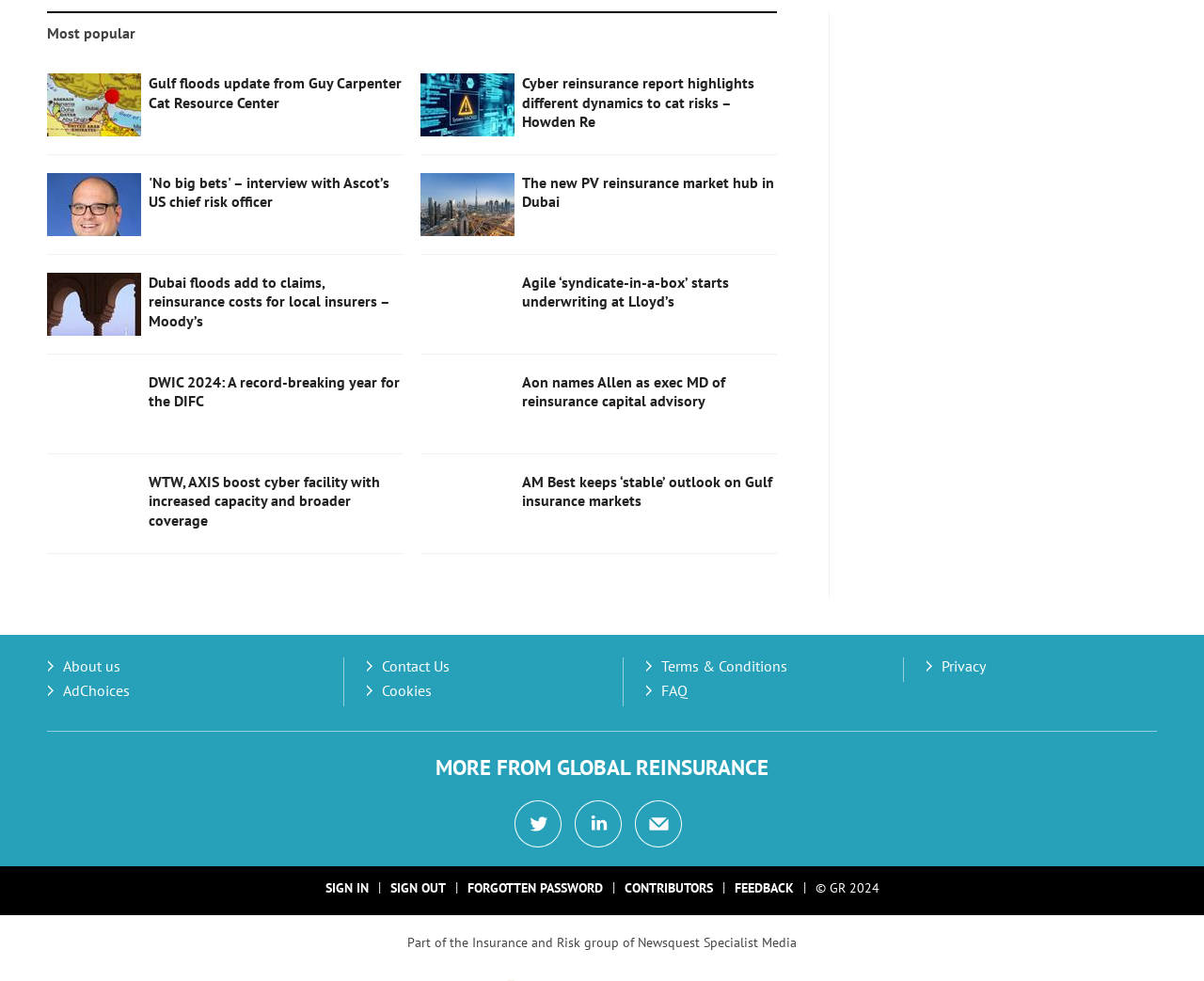What is the copyright year of the webpage?
Based on the image, answer the question with a single word or brief phrase.

2024